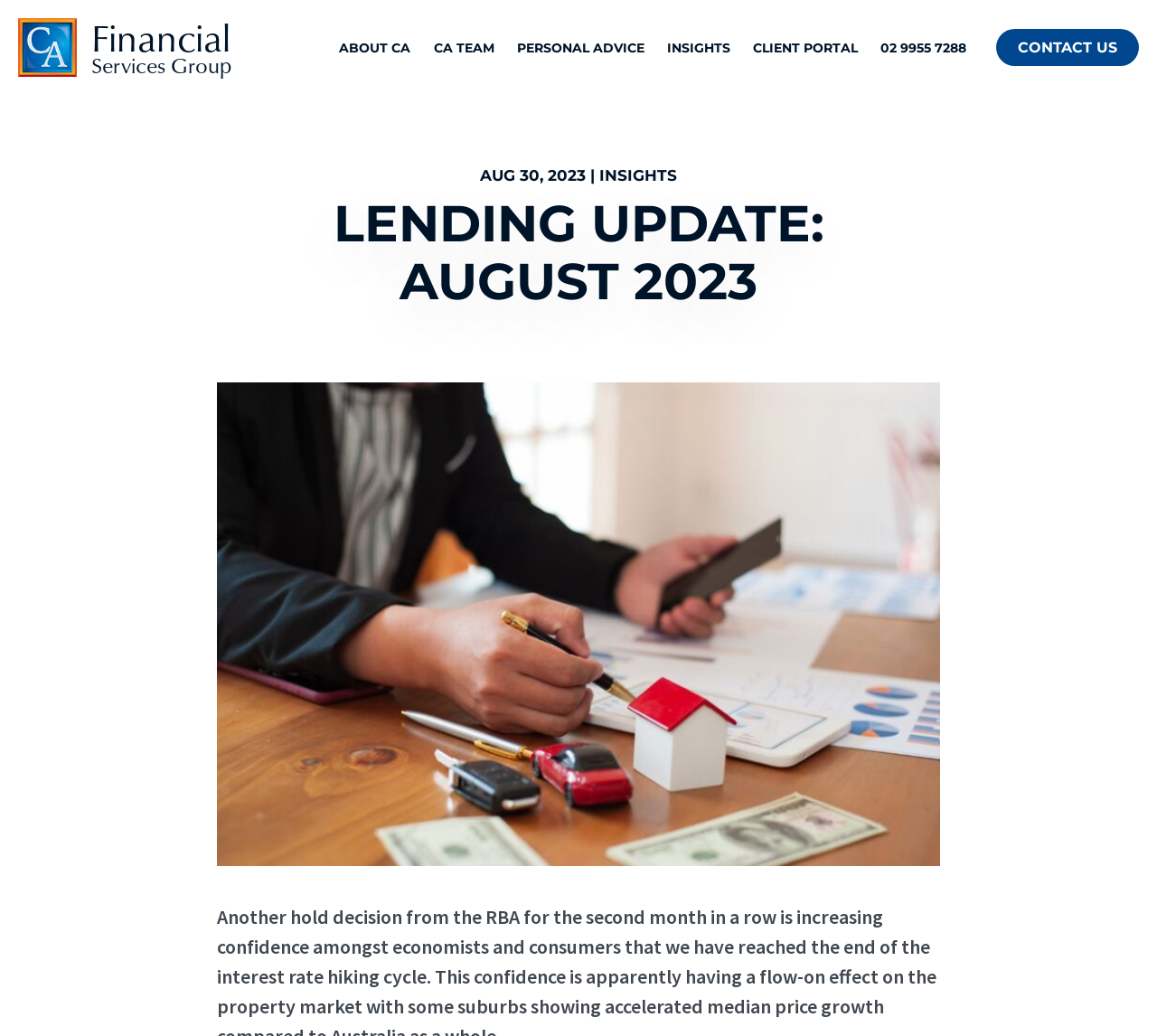Please identify the bounding box coordinates of the clickable area that will allow you to execute the instruction: "Visit the 'CA Financial Services Group' website".

[0.016, 0.057, 0.066, 0.079]